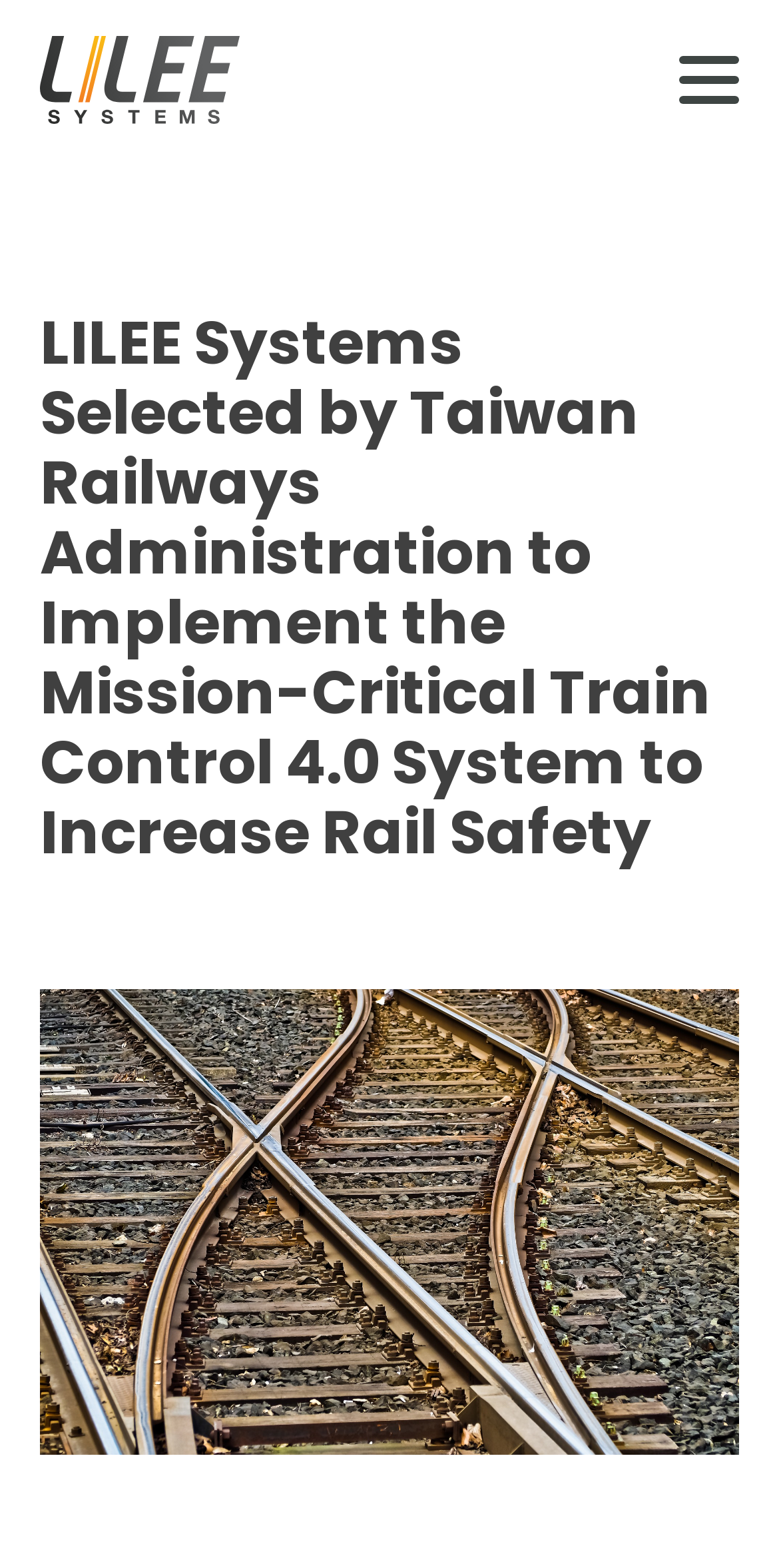From the screenshot, find the bounding box of the UI element matching this description: "alt="Lilee Systems Logo"". Supply the bounding box coordinates in the form [left, top, right, bottom], each a float between 0 and 1.

[0.051, 0.022, 0.308, 0.08]